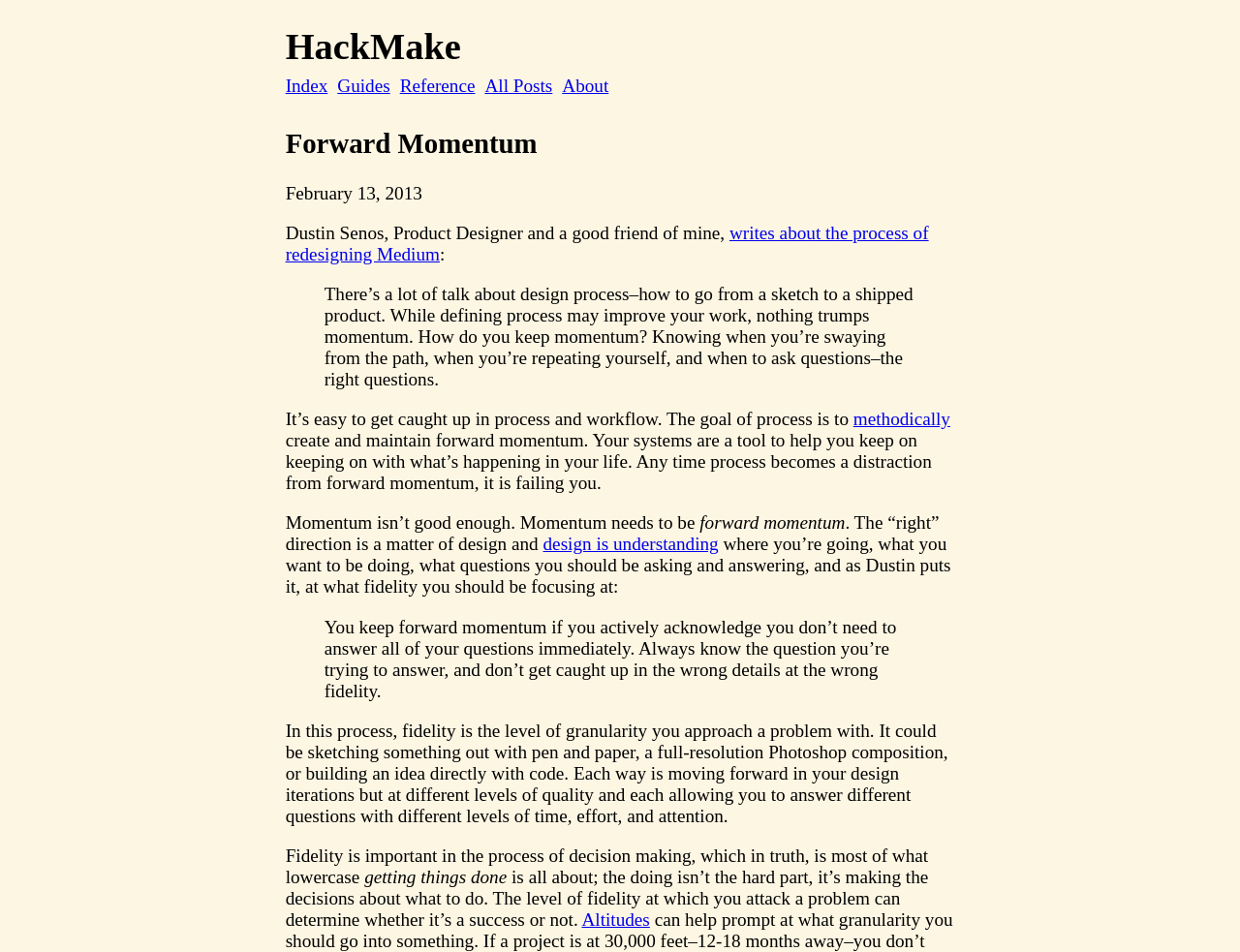Provide a brief response using a word or short phrase to this question:
What is the topic of the article?

Design process